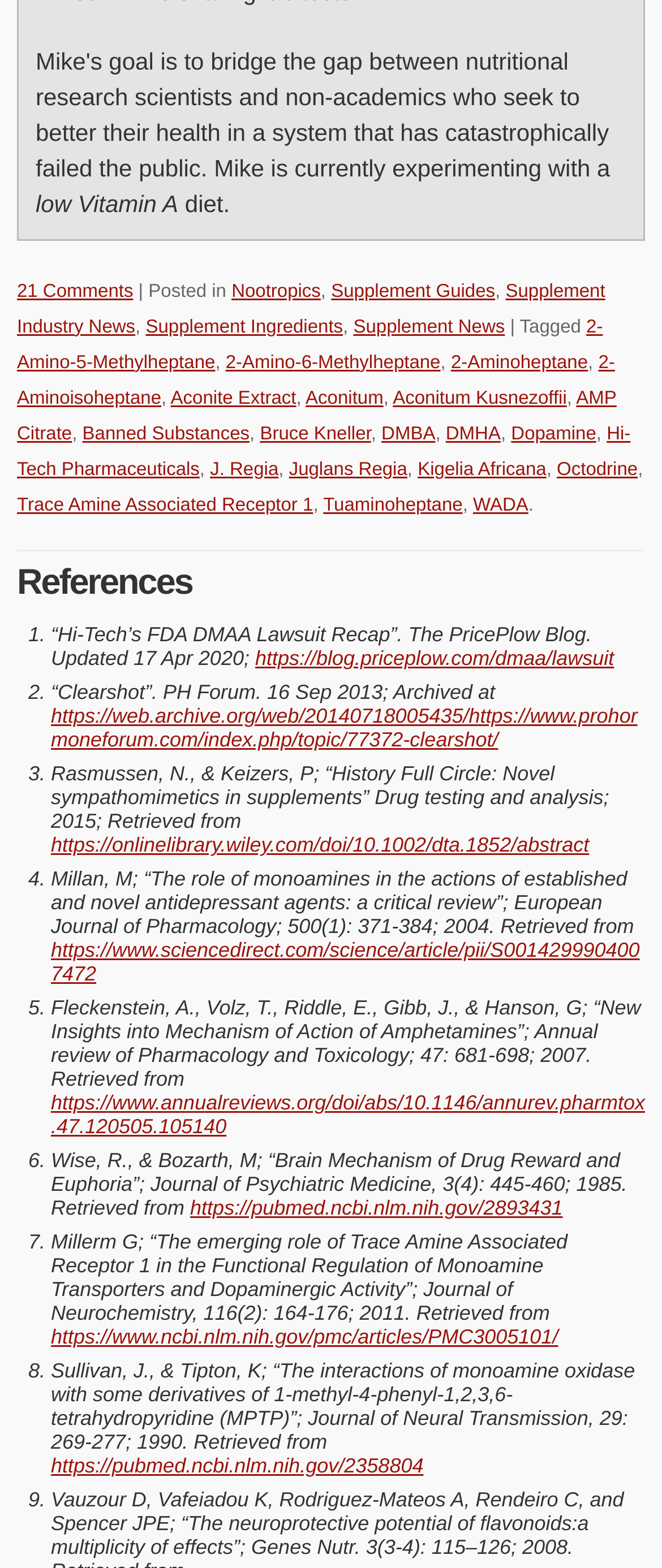Please answer the following question using a single word or phrase: 
What is the category of '2-Amino-5-Methylheptane'?

Supplement Ingredients